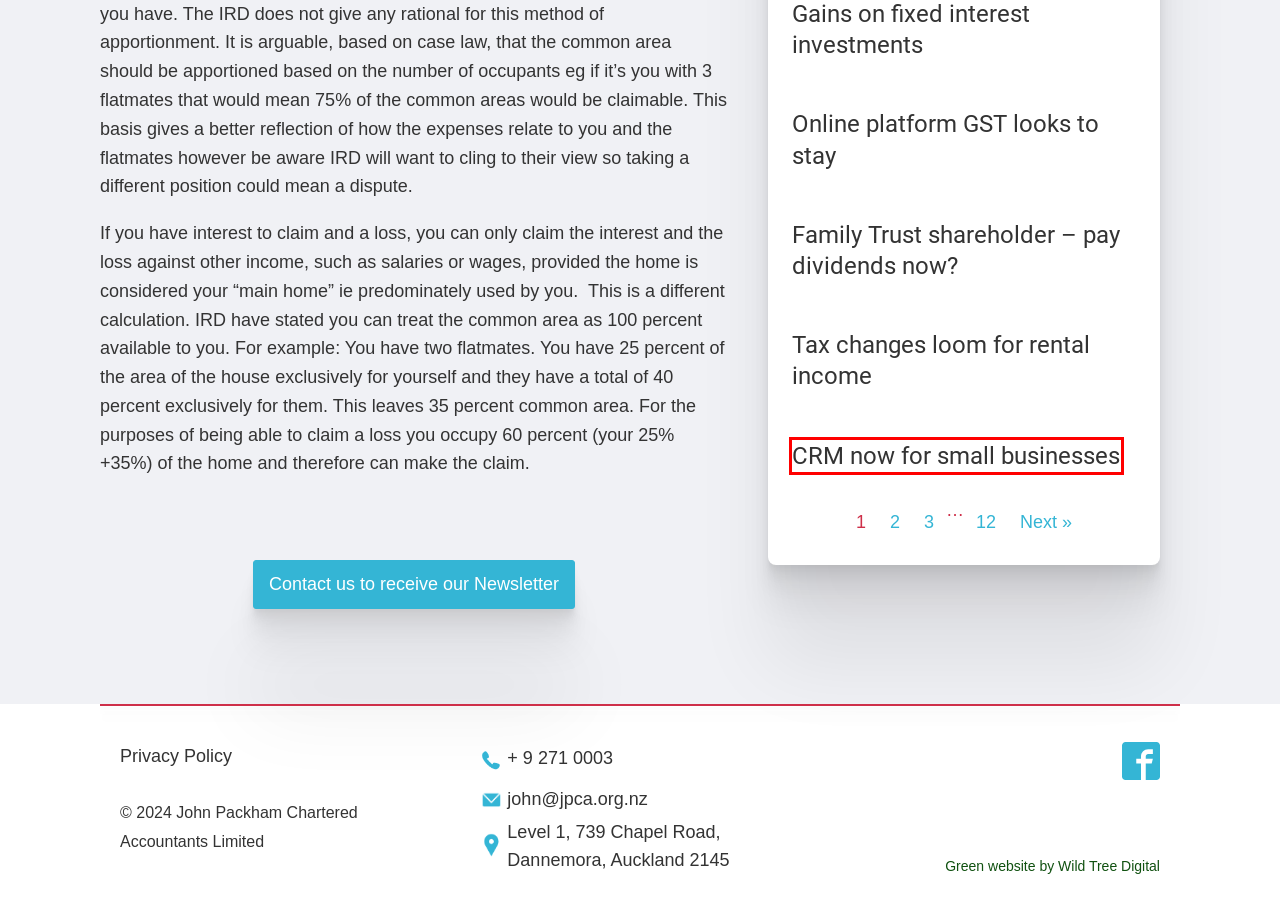Given a screenshot of a webpage with a red bounding box highlighting a UI element, choose the description that best corresponds to the new webpage after clicking the element within the red bounding box. Here are your options:
A. Who We Are - John Packham Chartered Accountants
B. Family Trust shareholder – pay dividends now? - John Packham Chartered Accountants
C. Tax changes loom for rental income - John Packham Chartered Accountants
D. CRM now for small businesses - John Packham Chartered Accountants
E. Online platform GST looks to stay  - John Packham Chartered Accountants
F. Blog - John Packham Chartered Accountants
G. Deal with important stuff now, before balance date - John Packham Chartered Accountants
H. Privacy Policy - John Packham Chartered Accountants

D